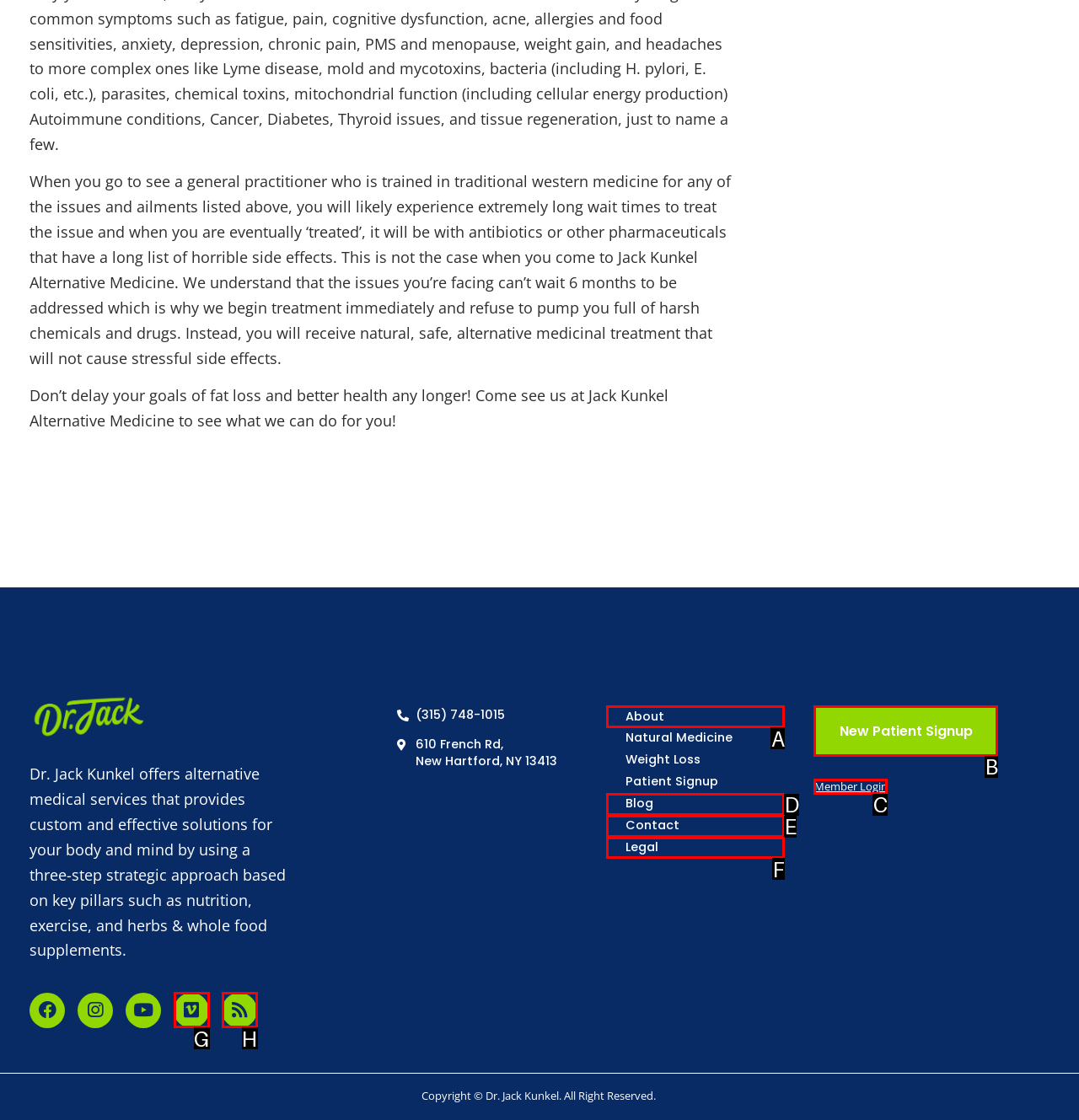Tell me the letter of the UI element I should click to accomplish the task: Visit the About page based on the choices provided in the screenshot.

A